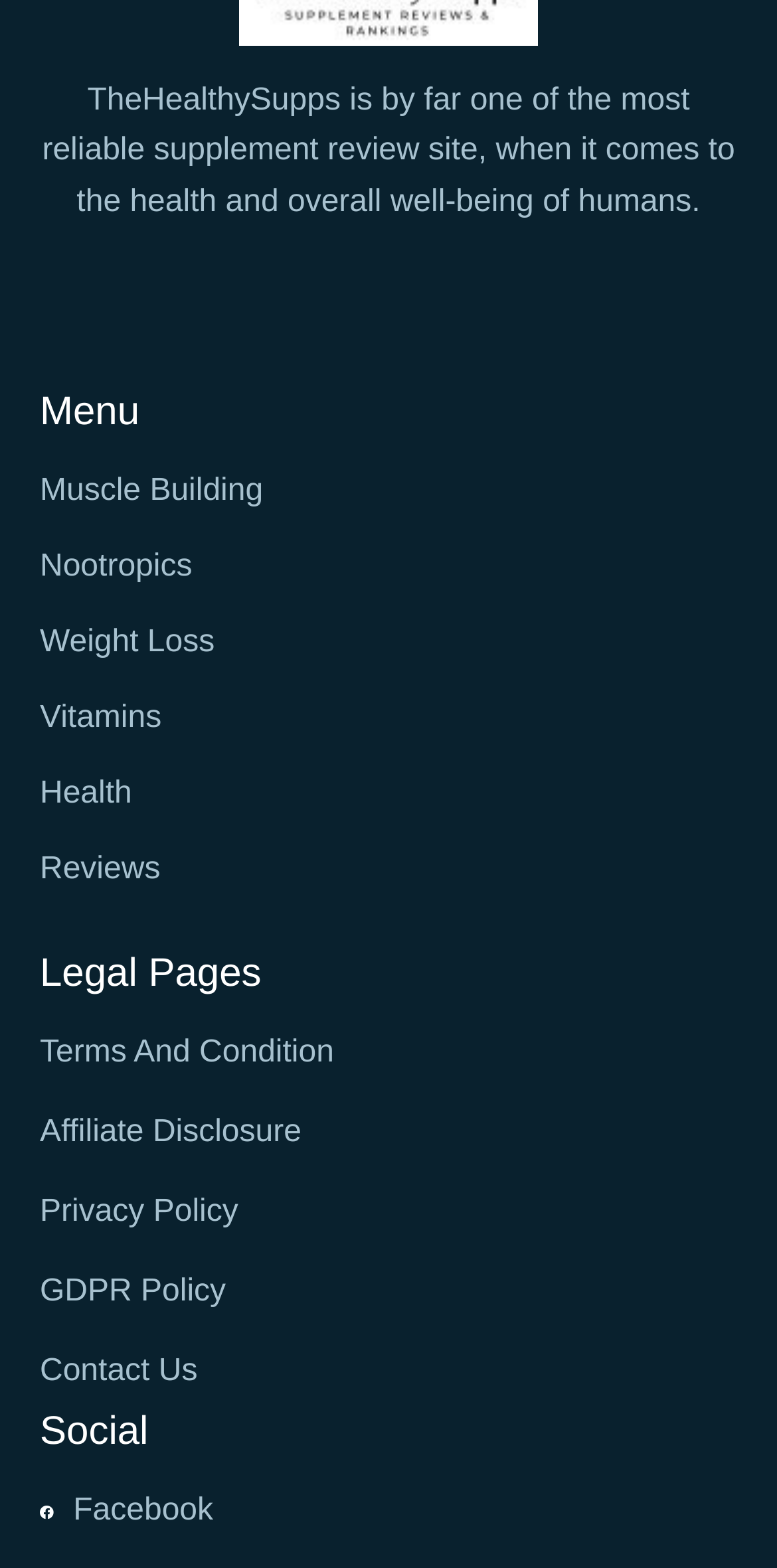Provide a brief response to the question using a single word or phrase: 
How many categories are available in the menu?

6